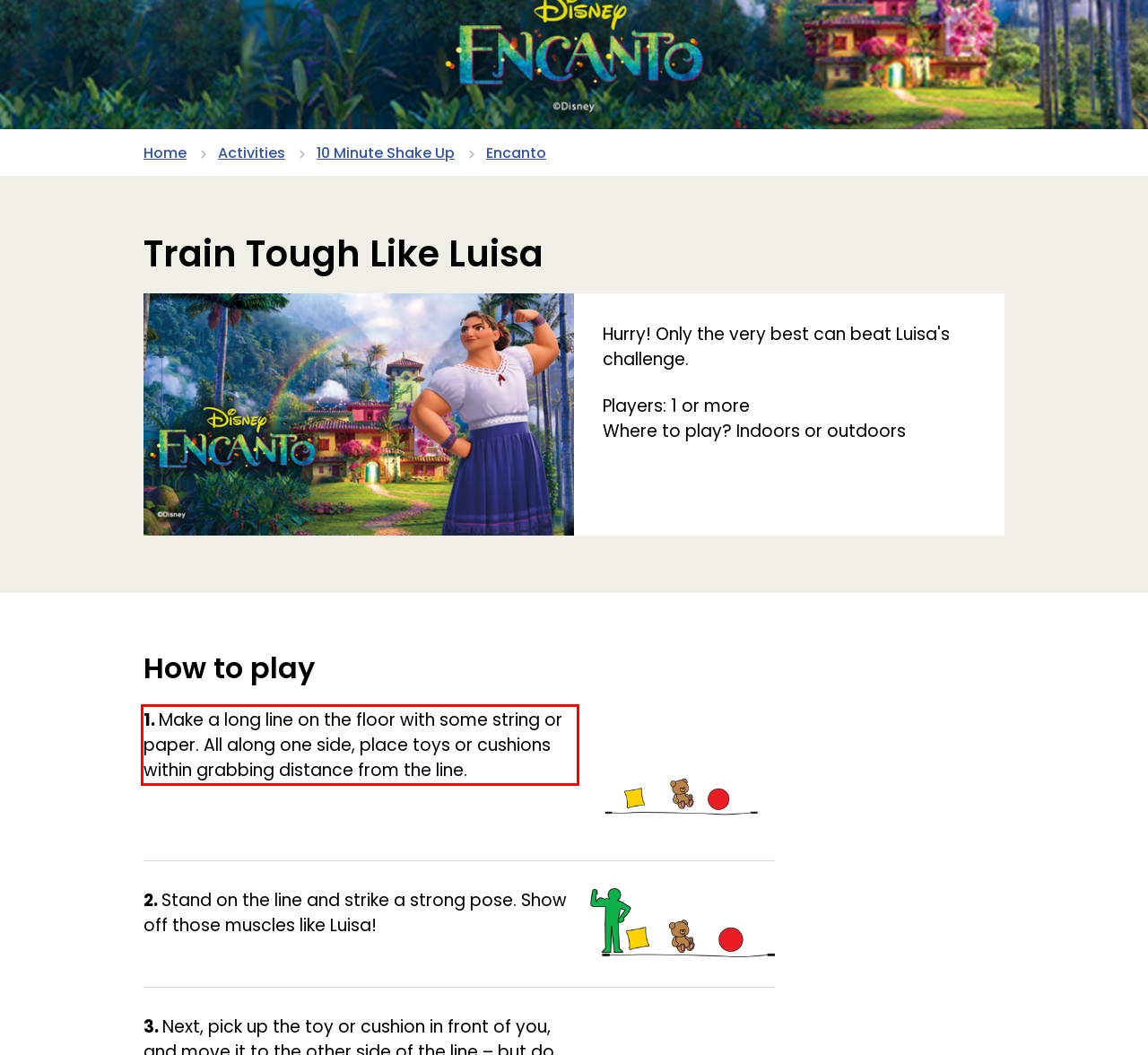Locate the red bounding box in the provided webpage screenshot and use OCR to determine the text content inside it.

Make a long line on the floor with some string or paper. All along one side, place toys or cushions within grabbing distance from the line.​